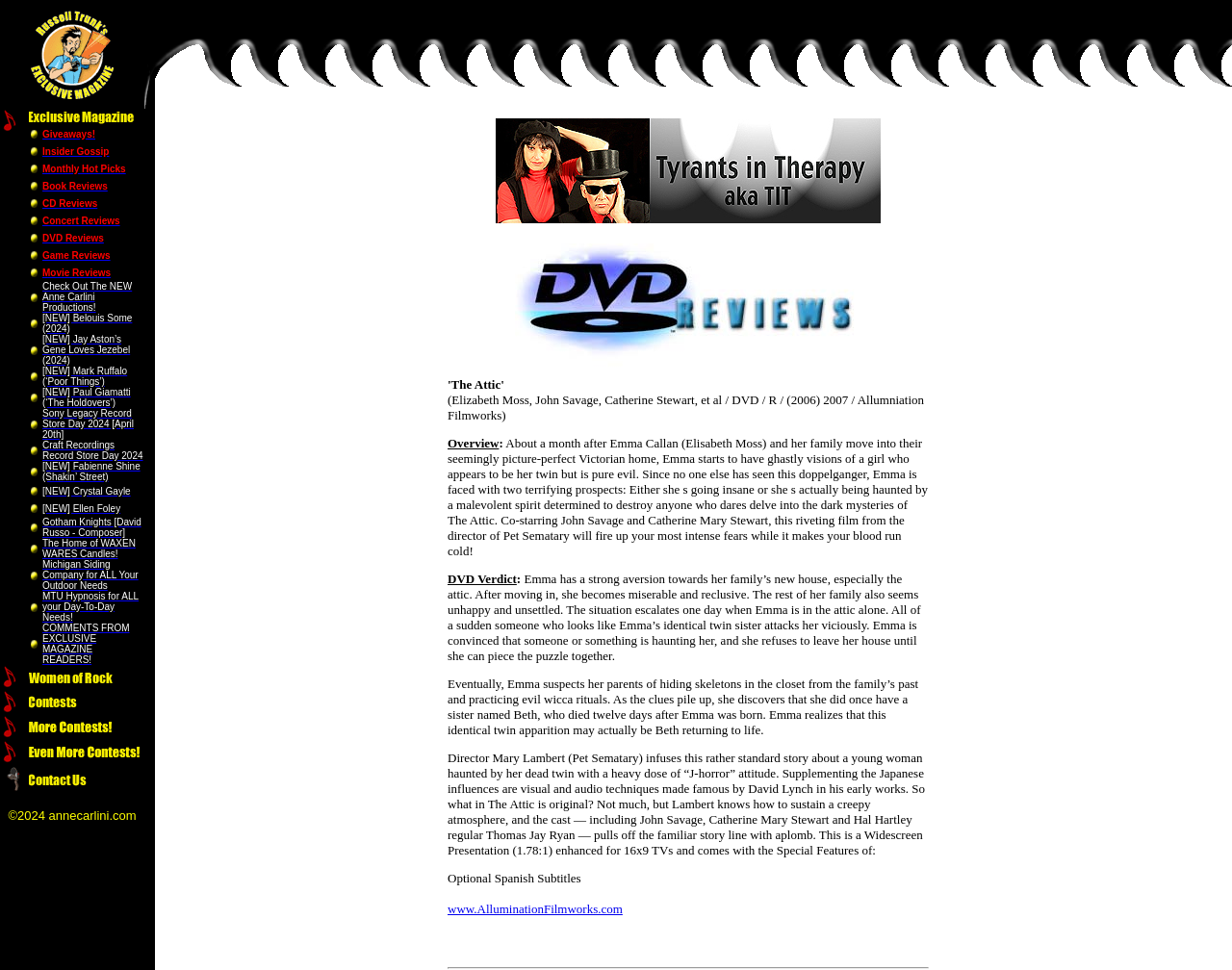Provide the bounding box coordinates of the HTML element this sentence describes: "[NEW] Belouis Some (2024)". The bounding box coordinates consist of four float numbers between 0 and 1, i.e., [left, top, right, bottom].

[0.034, 0.317, 0.107, 0.345]